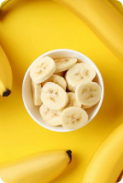What is the texture of the banana slices?
Examine the image closely and answer the question with as much detail as possible.

The texture of the banana slices is creamy because the caption describes the banana slices as showcasing their 'creamy texture', implying that the bananas have a smooth and creamy consistency.